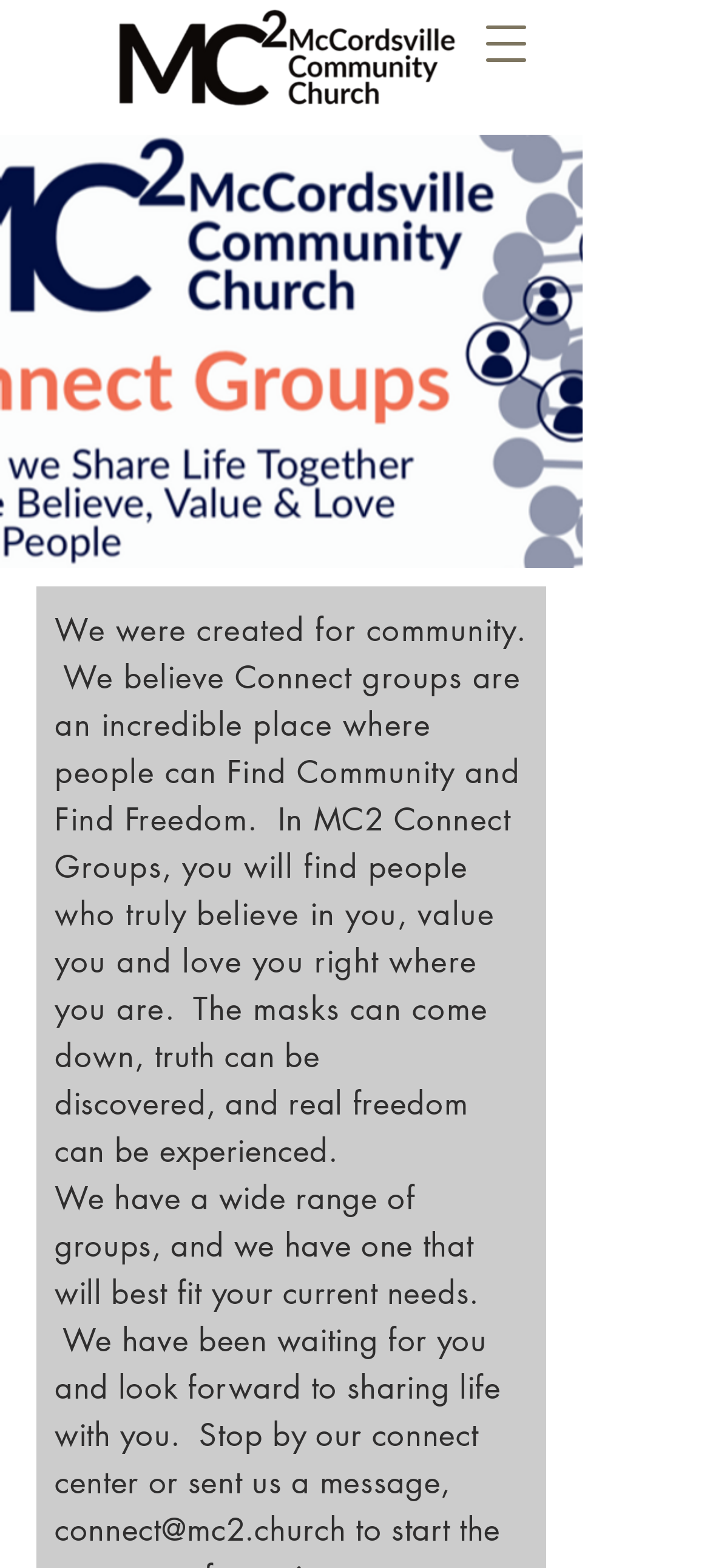For the given element description aria-label="Open navigation menu", determine the bounding box coordinates of the UI element. The coordinates should follow the format (top-left x, top-left y, bottom-right x, bottom-right y) and be within the range of 0 to 1.

[0.654, 0.0, 0.769, 0.056]